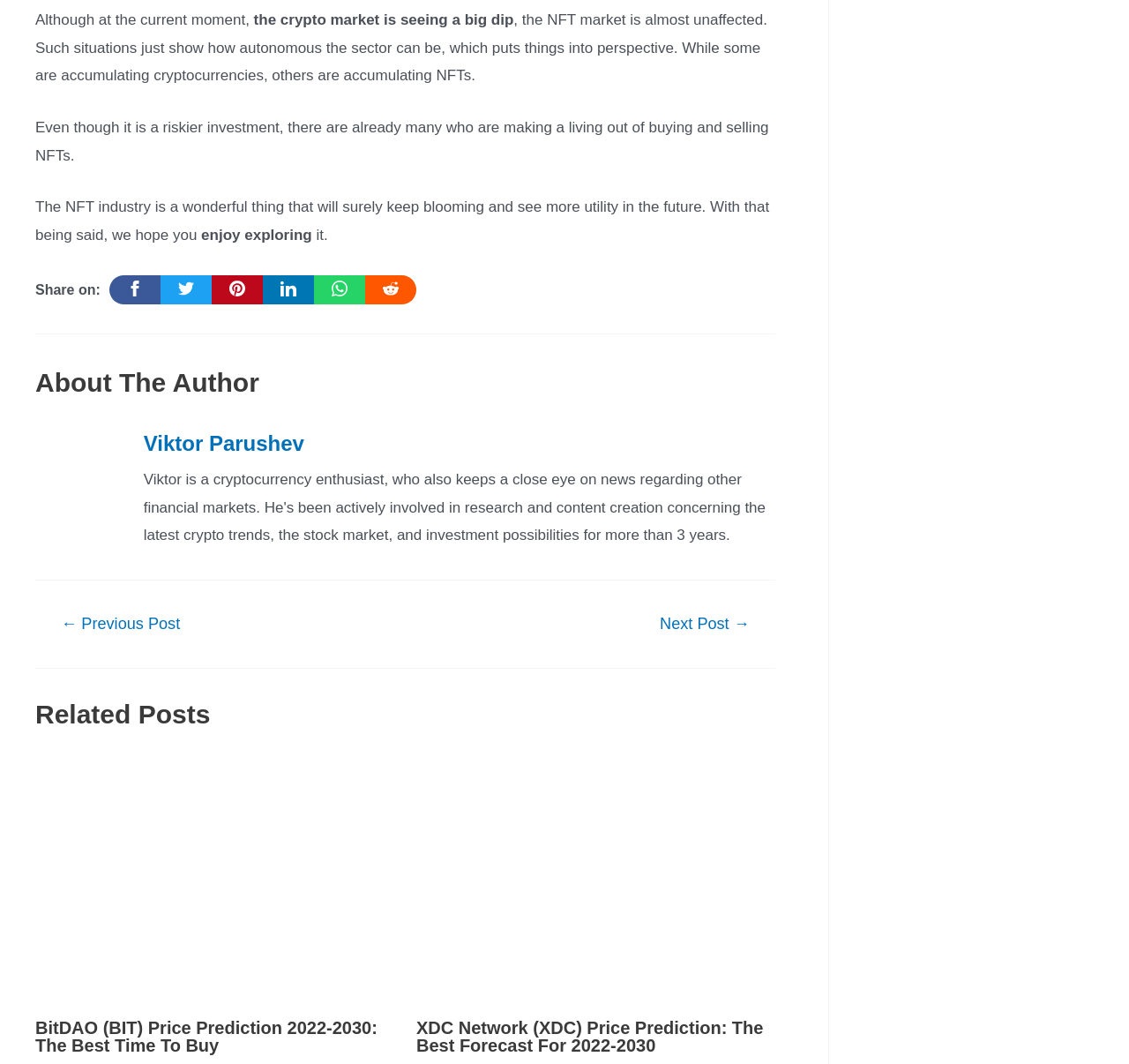How many social media platforms are available for sharing?
Please respond to the question with a detailed and thorough explanation.

There are five link elements with images, indicating five social media platforms available for sharing, including Facebook, Twitter, and three others.